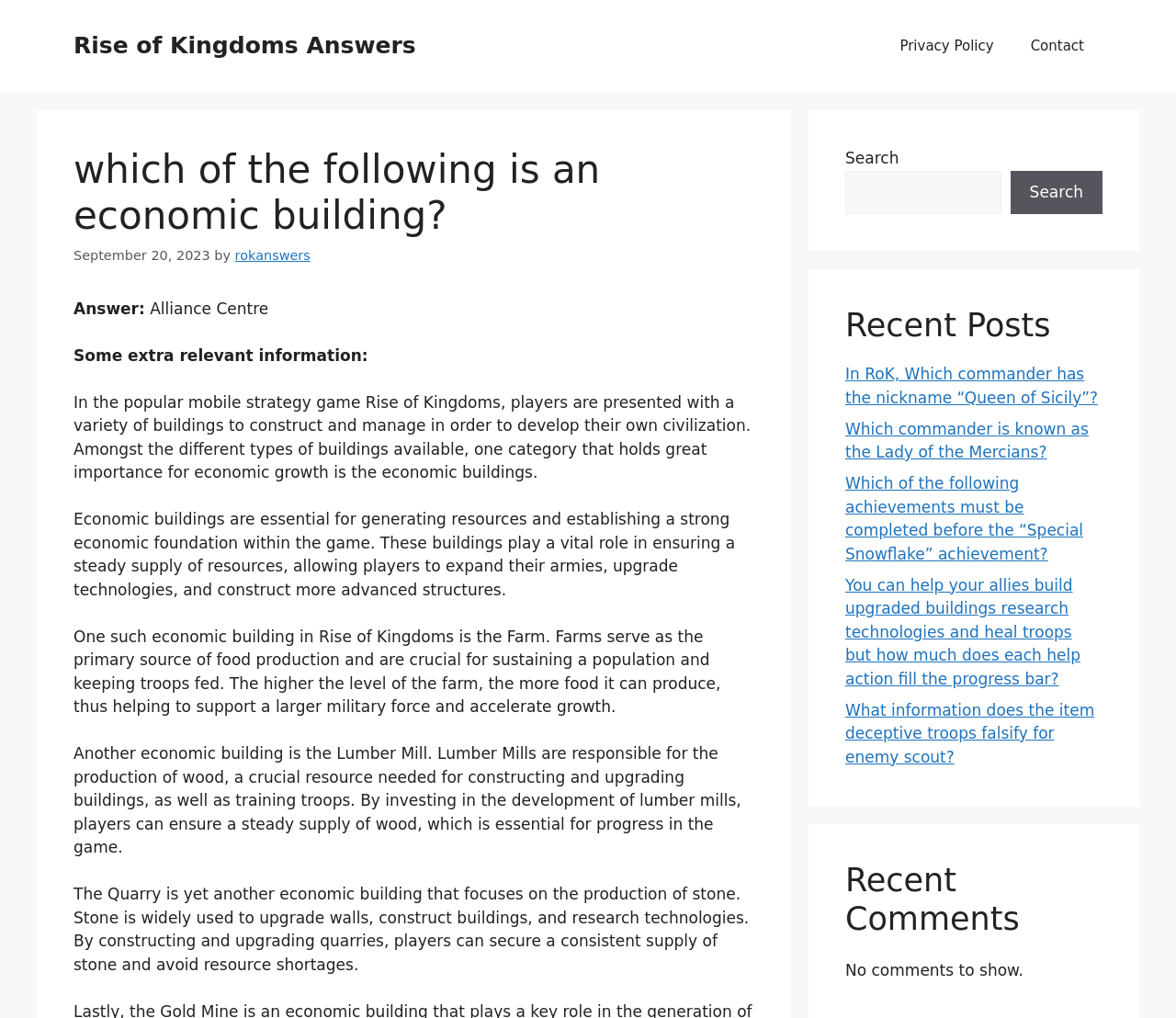Respond to the question below with a single word or phrase:
What is the function of the Quarry in Rise of Kingdoms?

Stone production